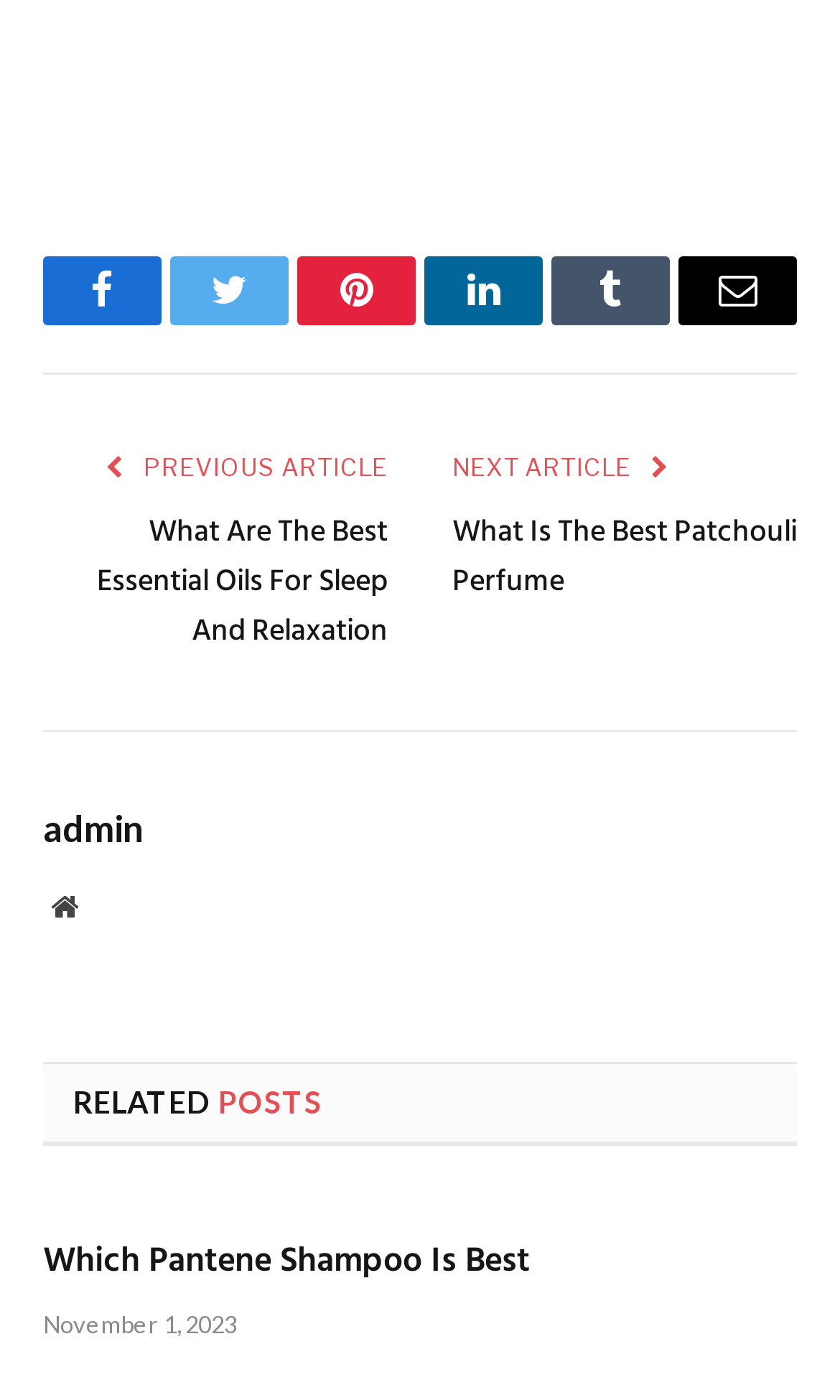What is the topic of the previous article?
Use the image to give a comprehensive and detailed response to the question.

I found the topic of the previous article by looking at the link labeled 'PREVIOUS ARTICLE' and the corresponding link text, which is 'What Are The Best Essential Oils For Sleep And Relaxation'.